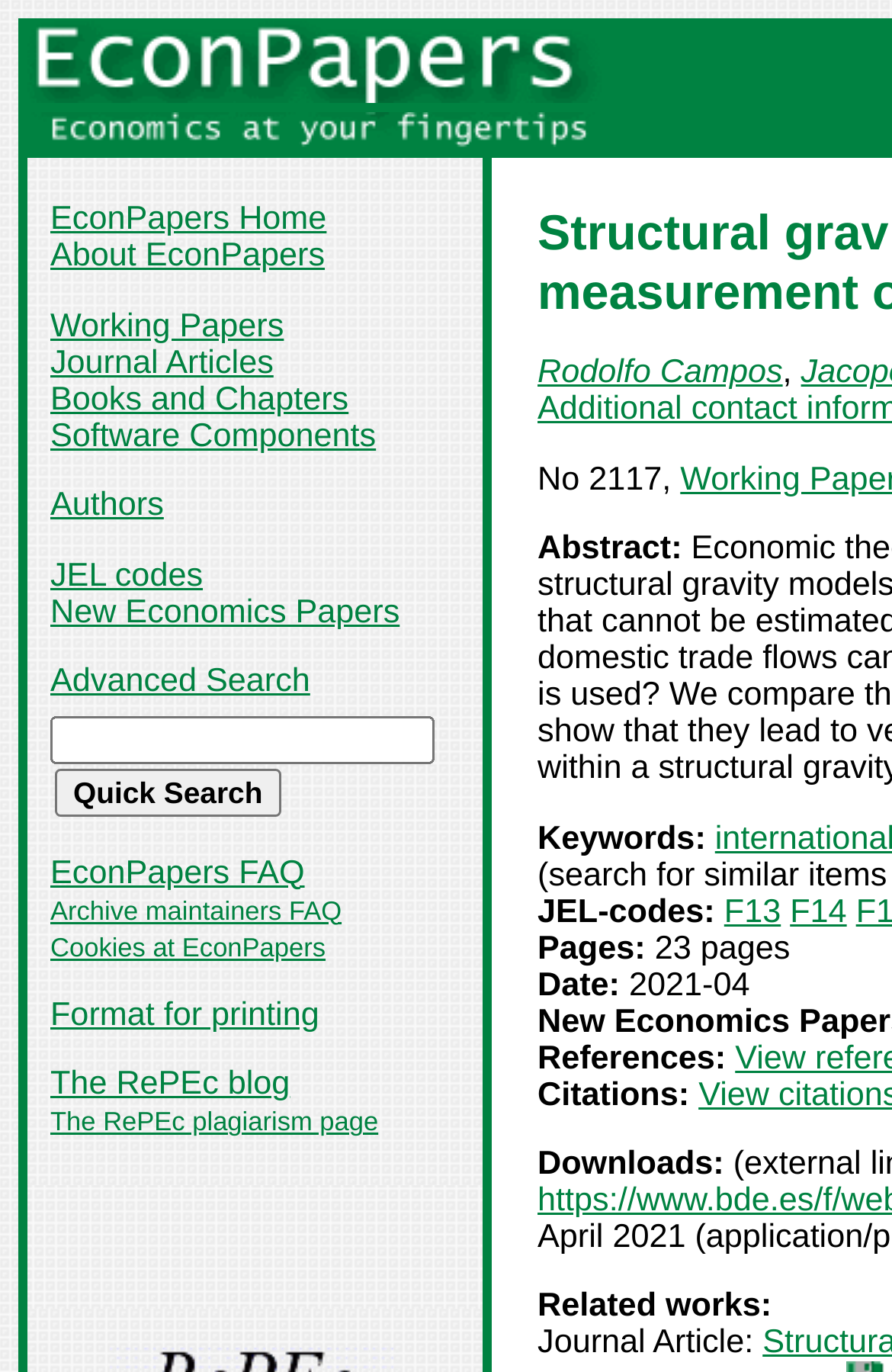Give the bounding box coordinates for the element described as: "name="ft"".

[0.056, 0.522, 0.487, 0.557]